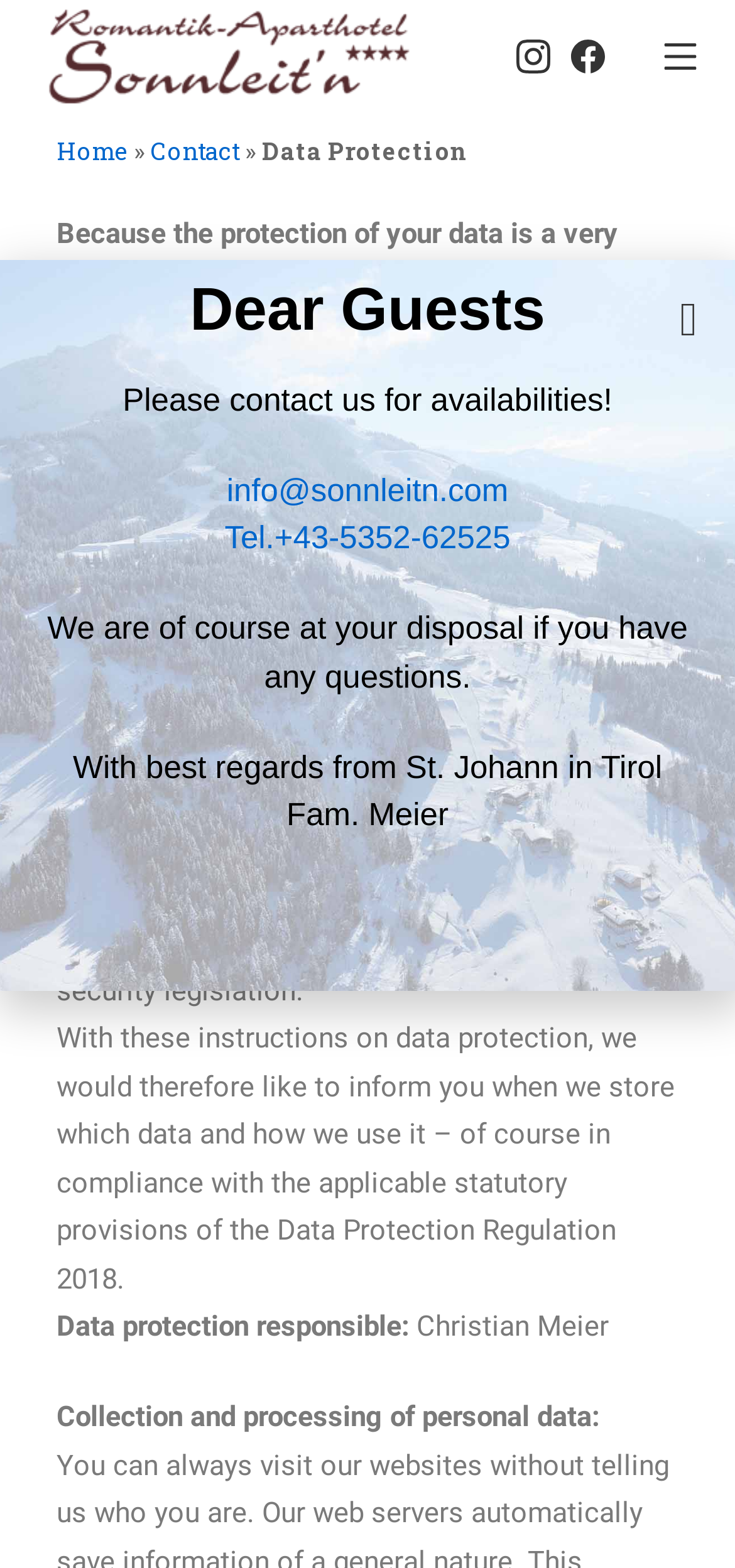Please specify the bounding box coordinates of the area that should be clicked to accomplish the following instruction: "Click the Contact link". The coordinates should consist of four float numbers between 0 and 1, i.e., [left, top, right, bottom].

[0.205, 0.087, 0.326, 0.106]